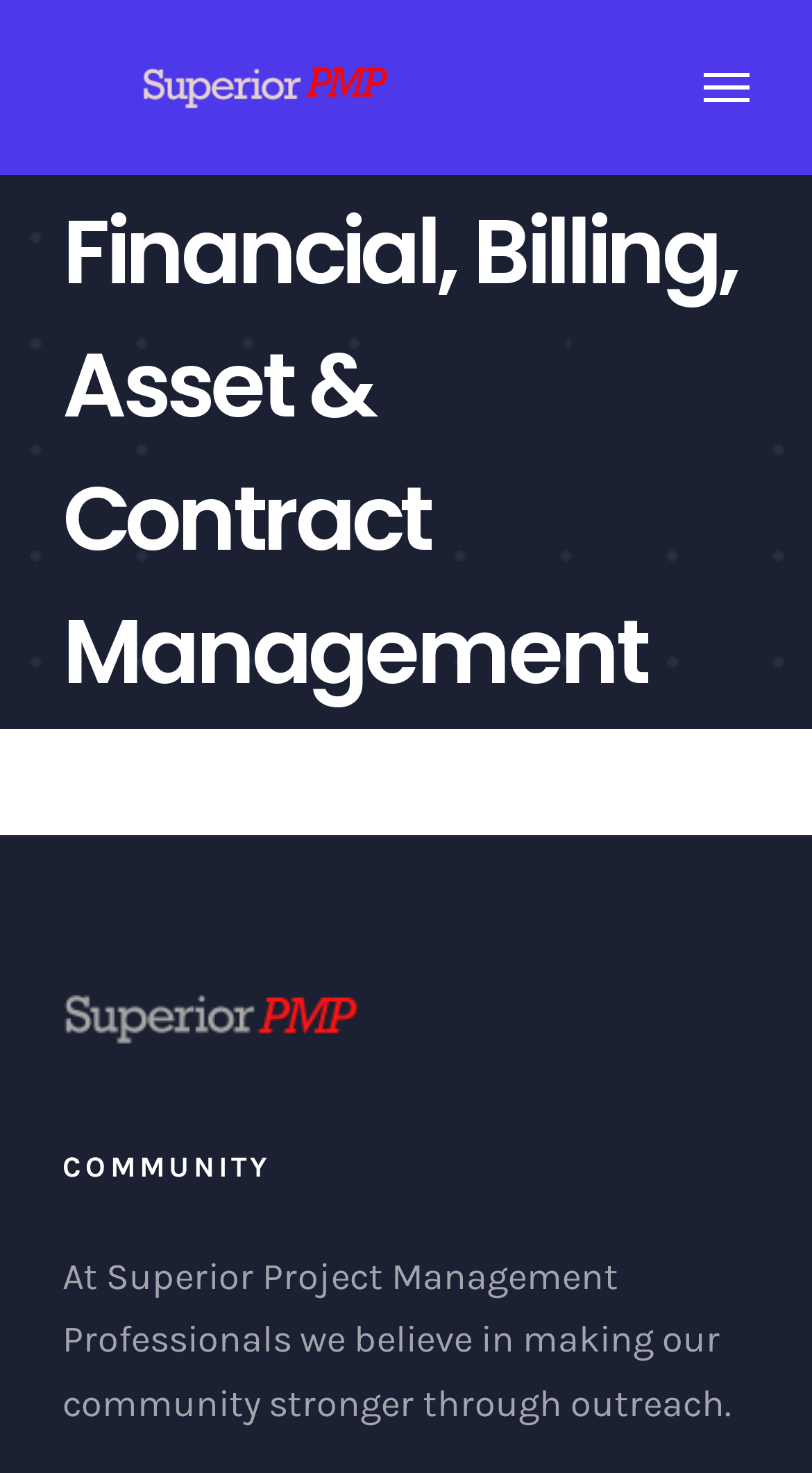Please specify the bounding box coordinates in the format (top-left x, top-left y, bottom-right x, bottom-right y), with all values as floating point numbers between 0 and 1. Identify the bounding box of the UI element described by: Utilities

None